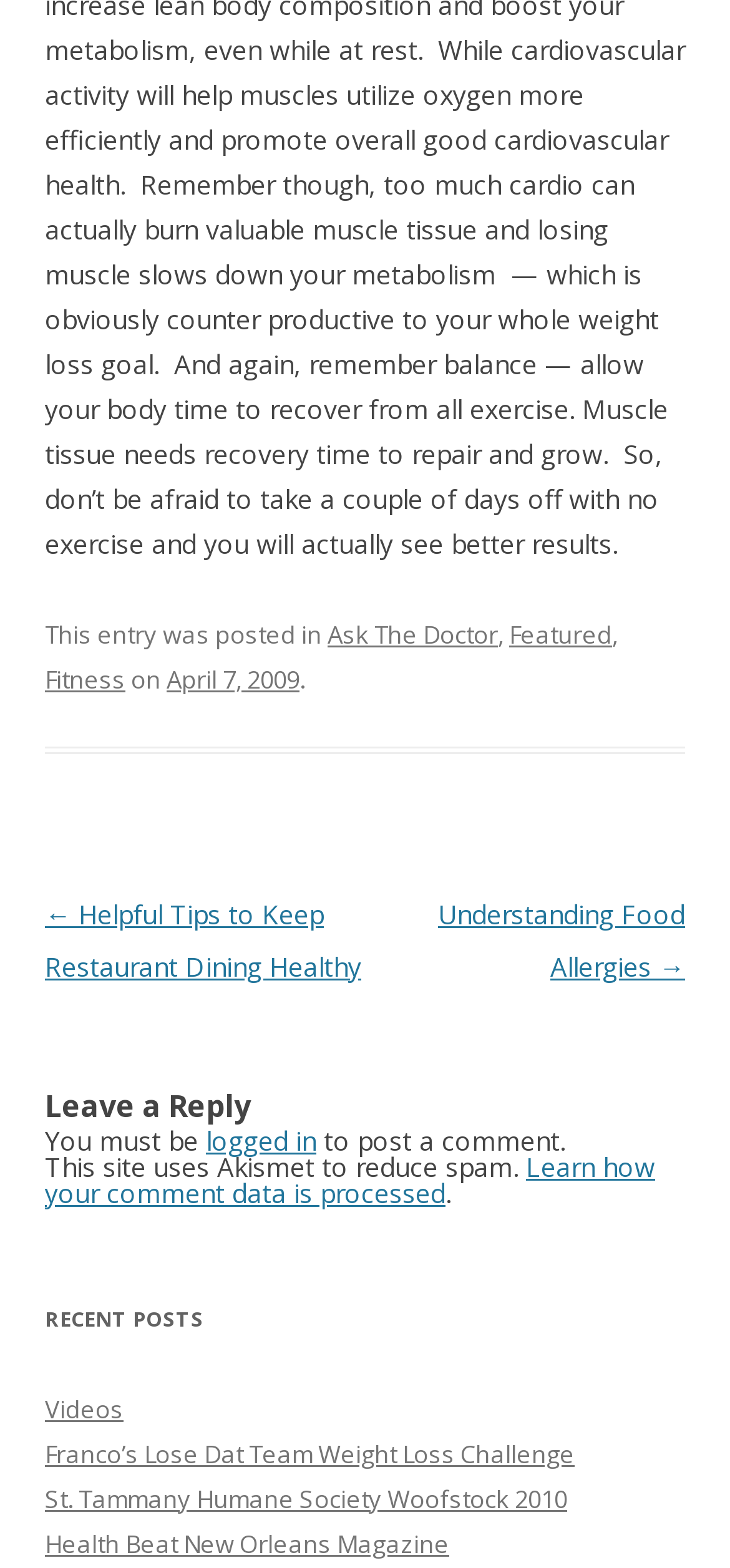Please locate the UI element described by "Videos" and provide its bounding box coordinates.

[0.062, 0.887, 0.169, 0.909]